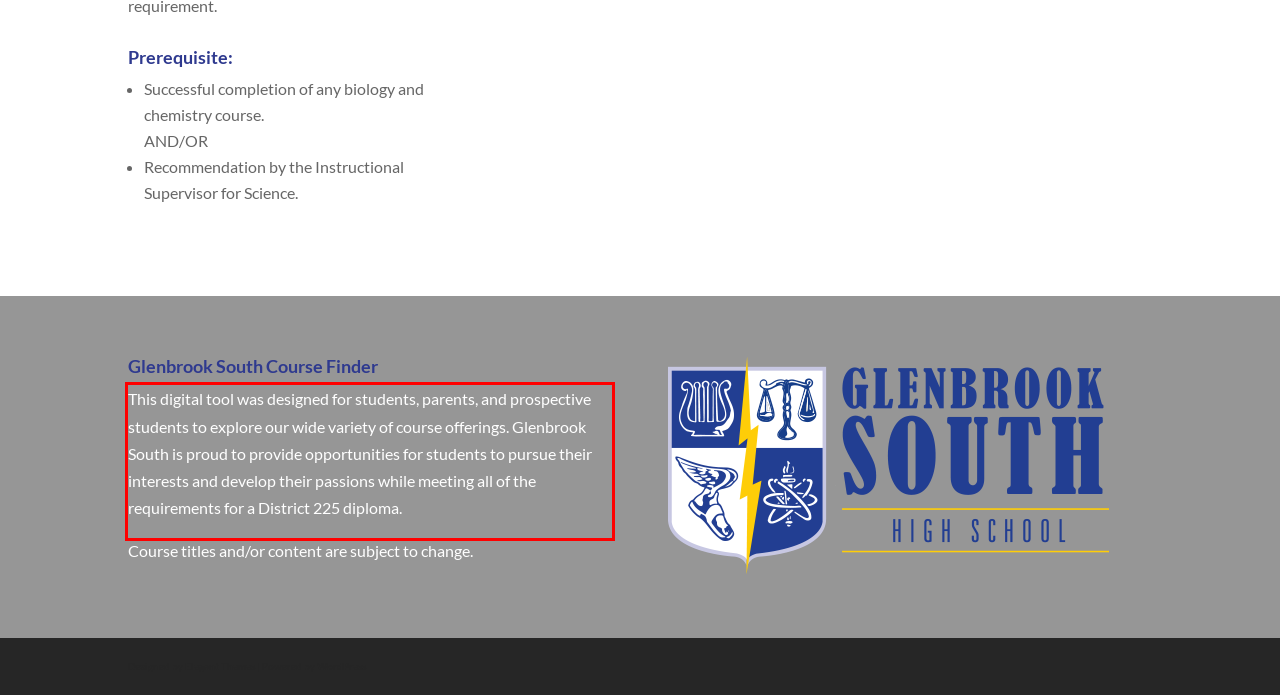Please extract the text content from the UI element enclosed by the red rectangle in the screenshot.

This digital tool was designed for students, parents, and prospective students to explore our wide variety of course offerings. Glenbrook South is proud to provide opportunities for students to pursue their interests and develop their passions while meeting all of the requirements for a District 225 diploma.